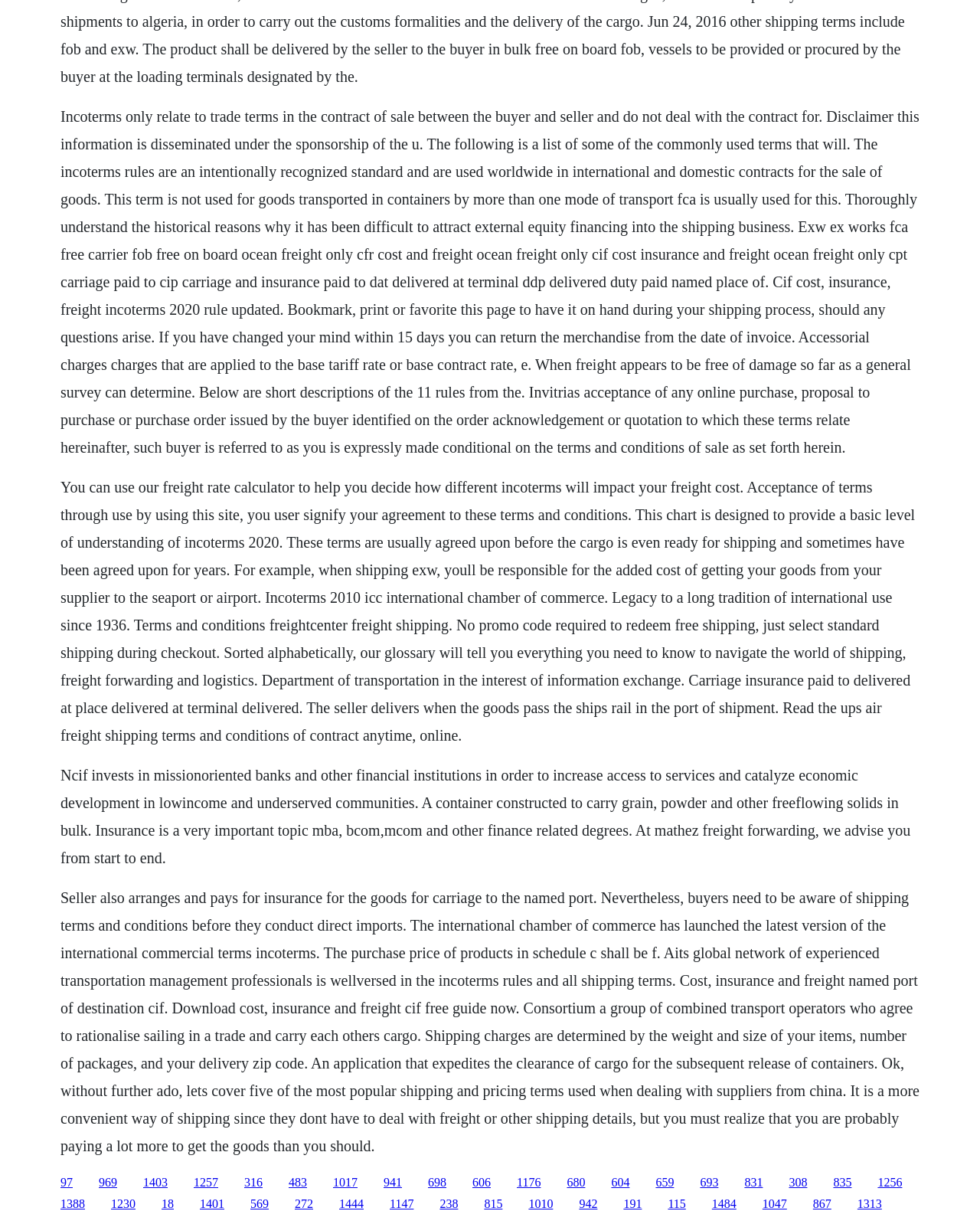Specify the bounding box coordinates of the element's region that should be clicked to achieve the following instruction: "Read the article by John Doe". The bounding box coordinates consist of four float numbers between 0 and 1, in the format [left, top, right, bottom].

None